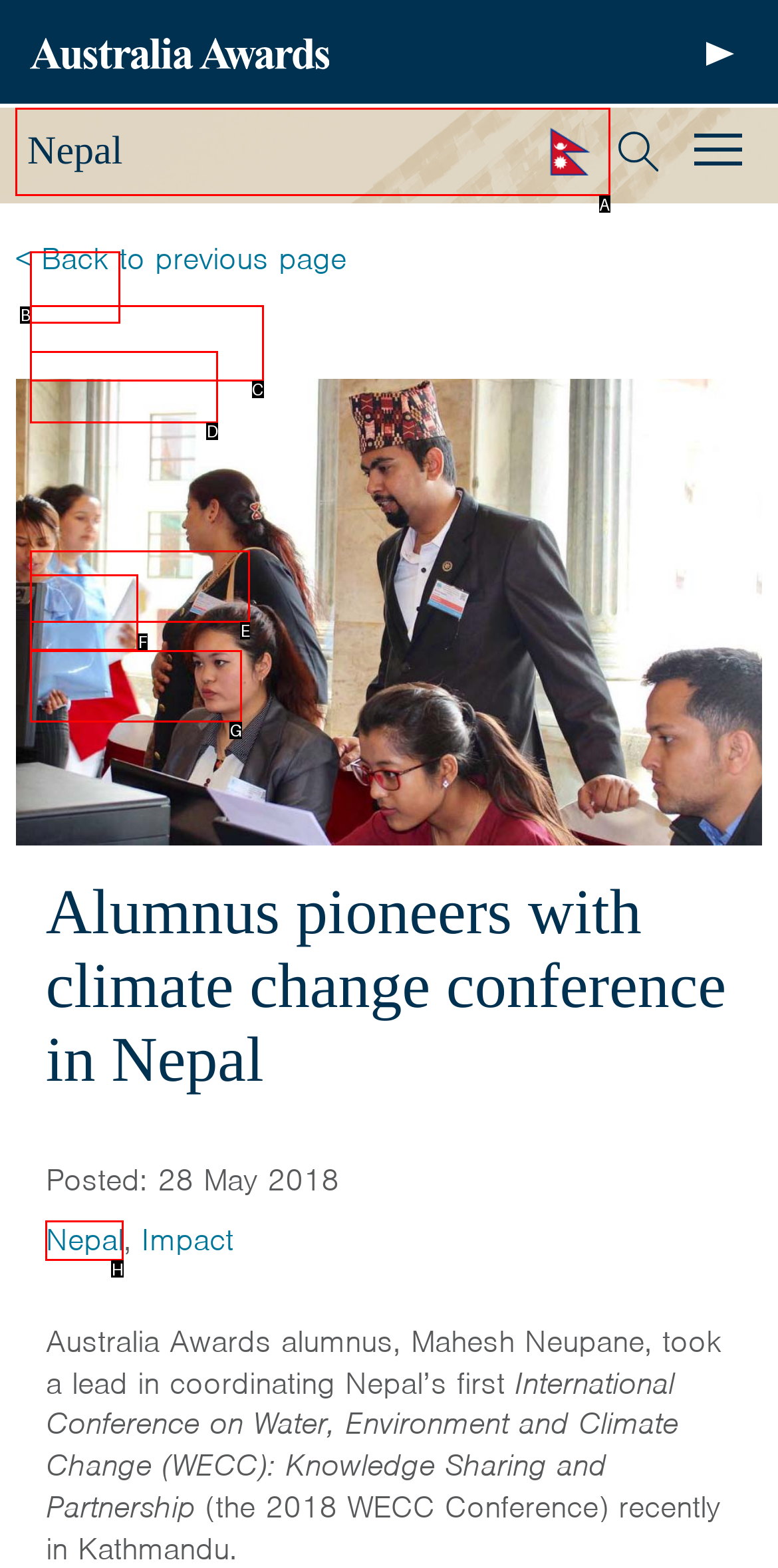Identify which HTML element should be clicked to fulfill this instruction: Read about Nepal Reply with the correct option's letter.

A